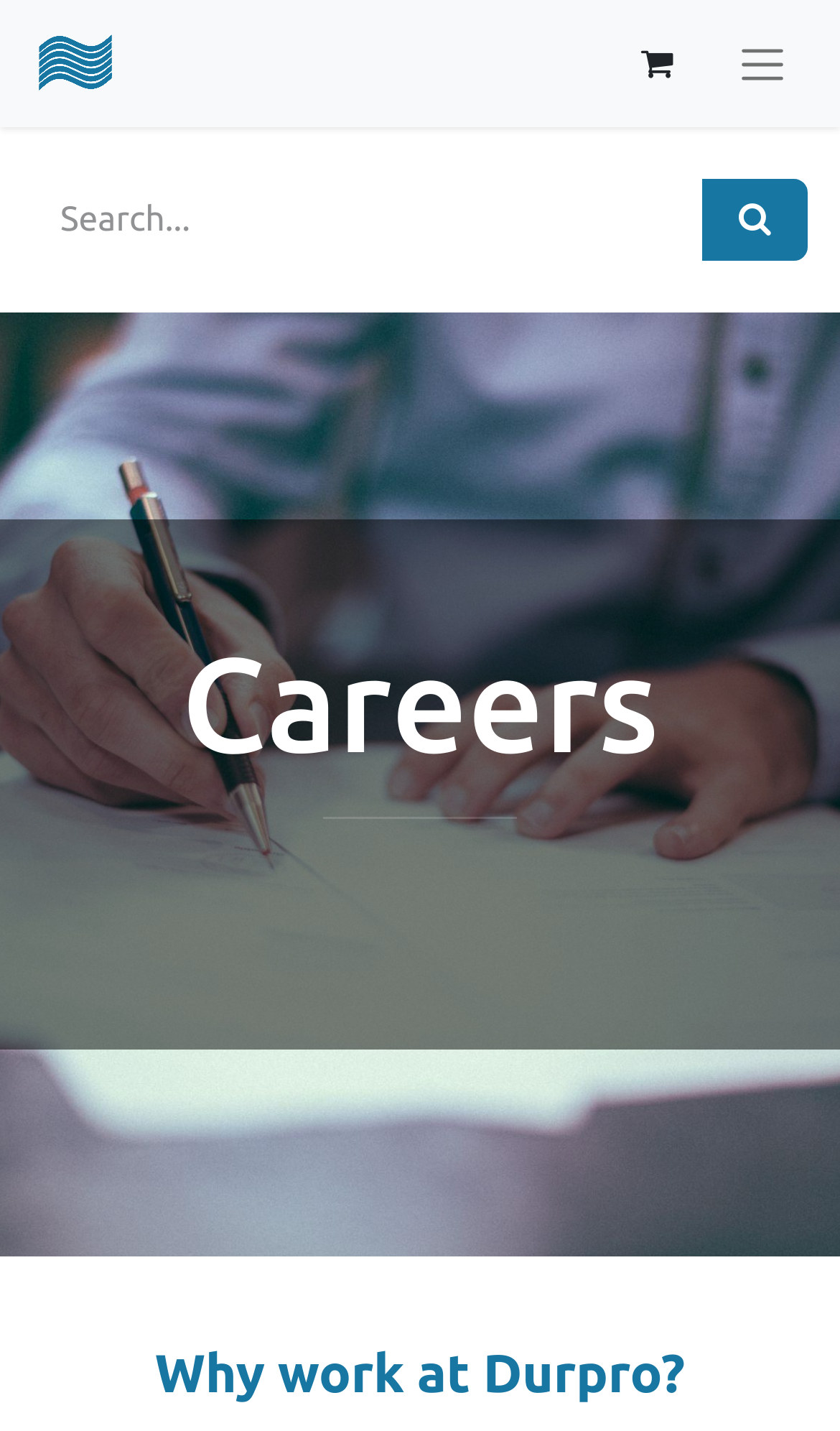Respond concisely with one word or phrase to the following query:
What is the current section of the webpage?

Careers